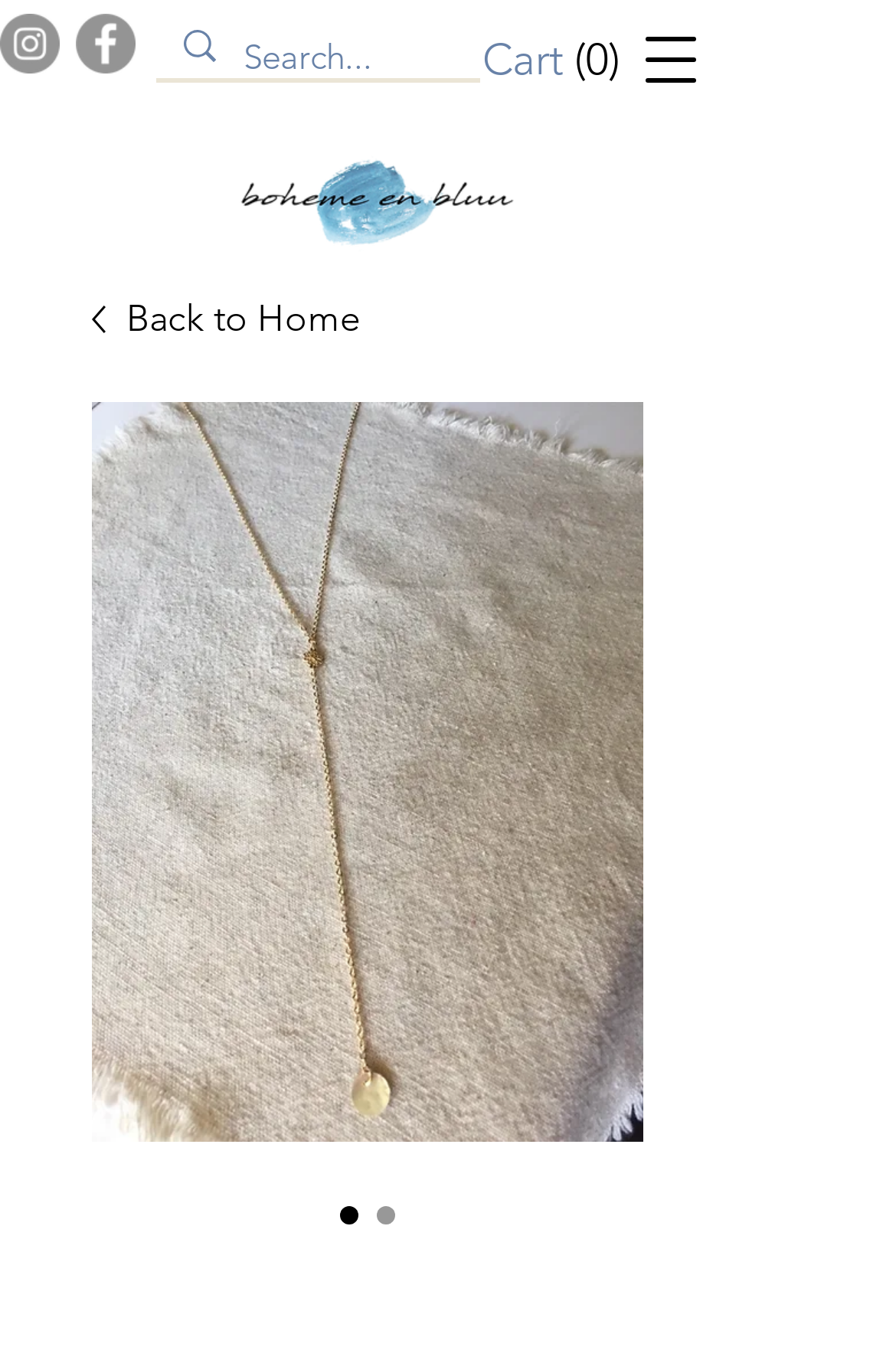What social media platforms are available?
Using the image, respond with a single word or phrase.

Instagram, Facebook